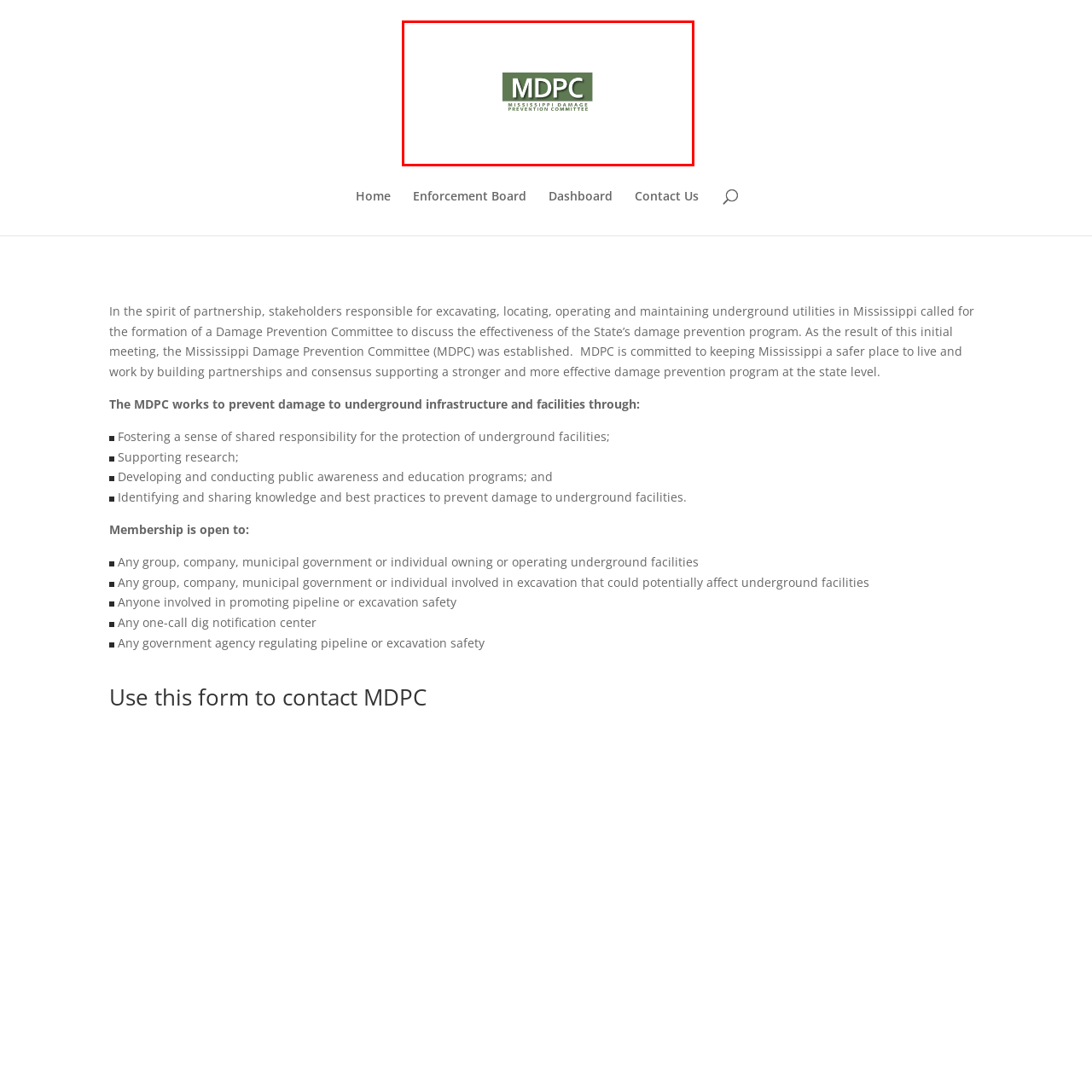Describe in detail the portion of the image that is enclosed within the red boundary.

The image features the logo of the Mississippi Damage Prevention Committee (MDPC). The logo is designed in a clean, professional style, prominently displaying the acronym "MDPC" in bold lettering. Below the acronym, in a smaller font, the full name "MISSISSIPPI DAMAGE PREVENTION COMMITTEE" is clearly articulated, reflecting the committee's commitment to promoting safety and preventing damage to underground utilities in Mississippi. The logo’s color palette suggests a sense of responsibility and partnership, aligning with the organization’s mission to foster collaboration and awareness among stakeholders involved in protecting underground infrastructure.